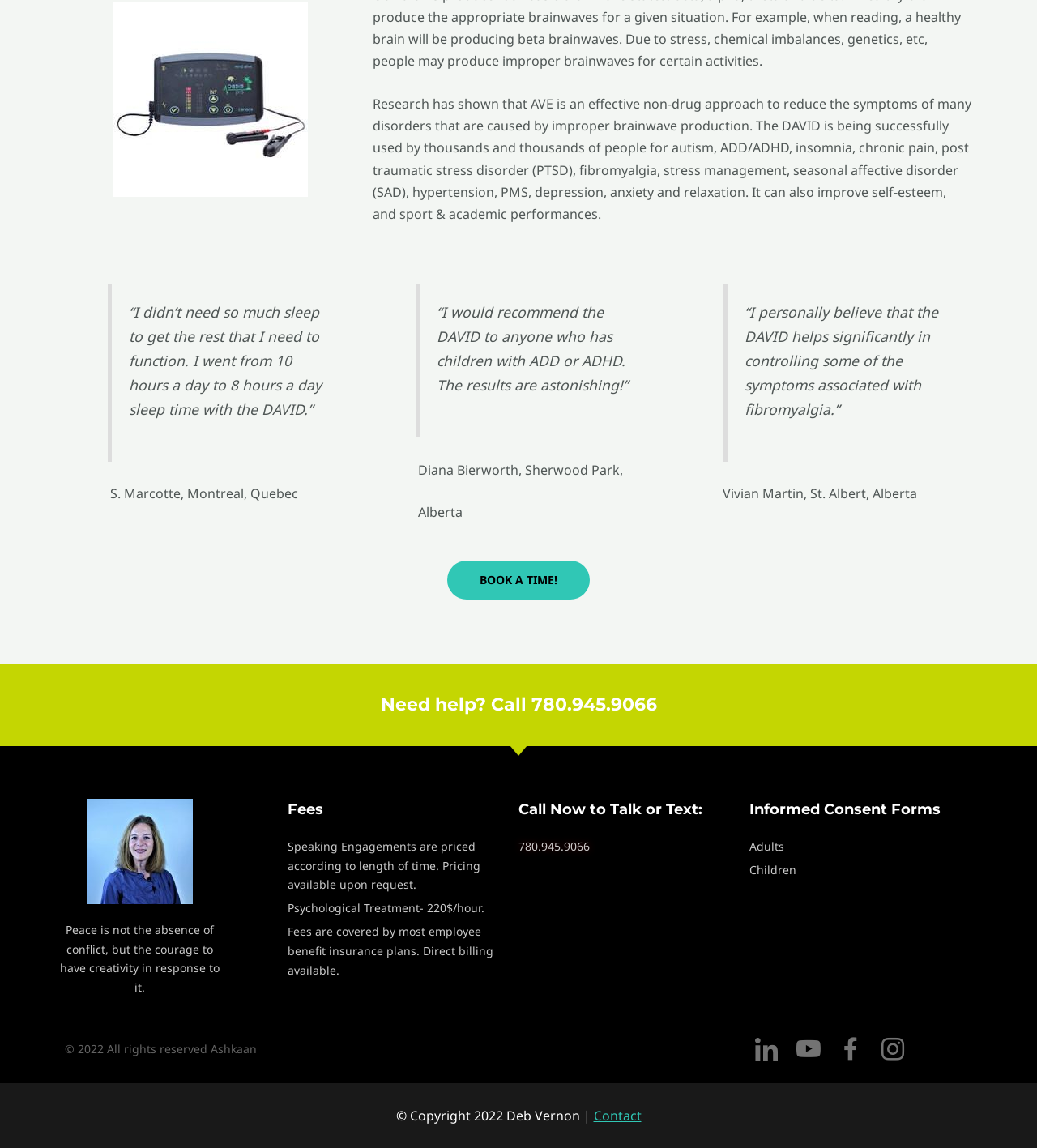Point out the bounding box coordinates of the section to click in order to follow this instruction: "Call the phone number".

[0.5, 0.729, 0.723, 0.746]